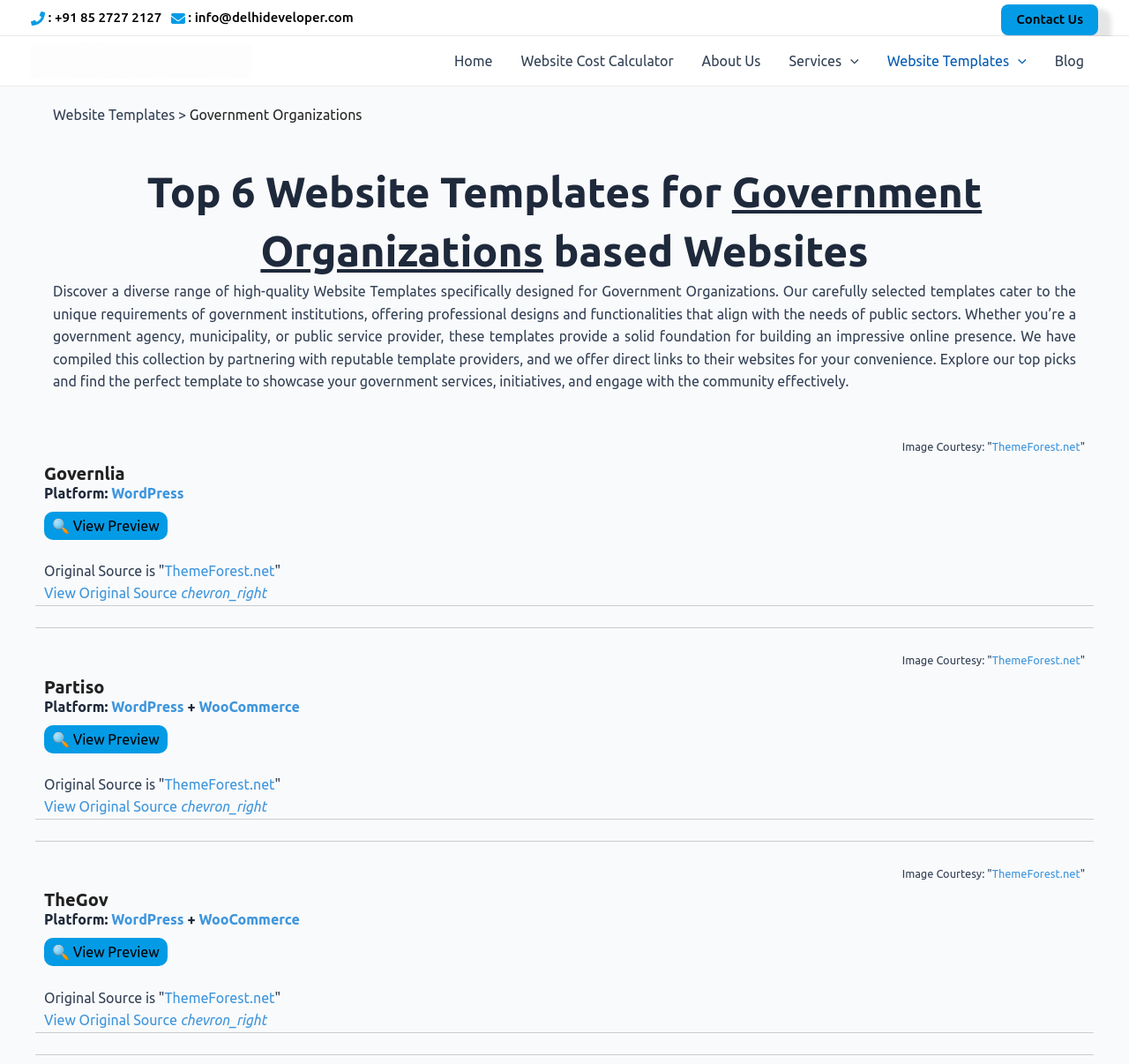Extract the bounding box of the UI element described as: "About Us".

[0.609, 0.041, 0.686, 0.074]